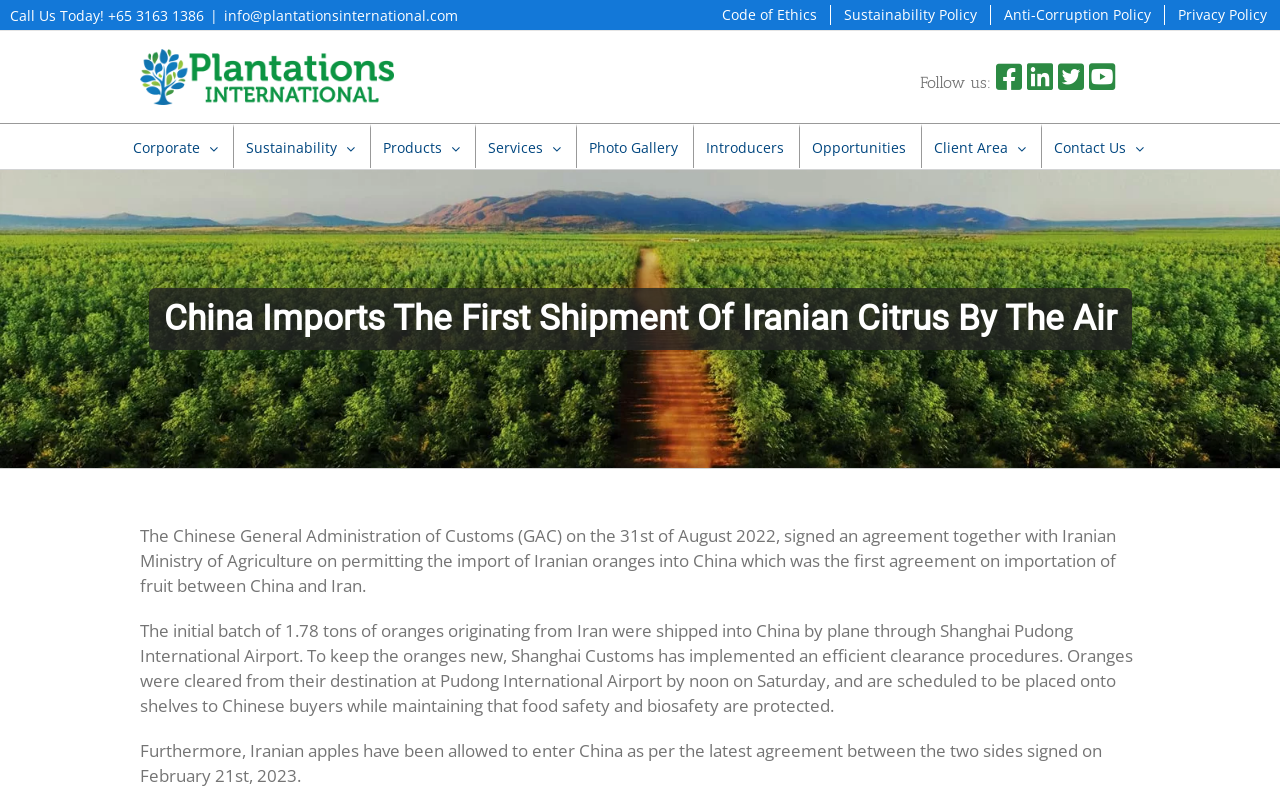Please determine the primary heading and provide its text.

China Imports The First Shipment Of Iranian Citrus By The Air